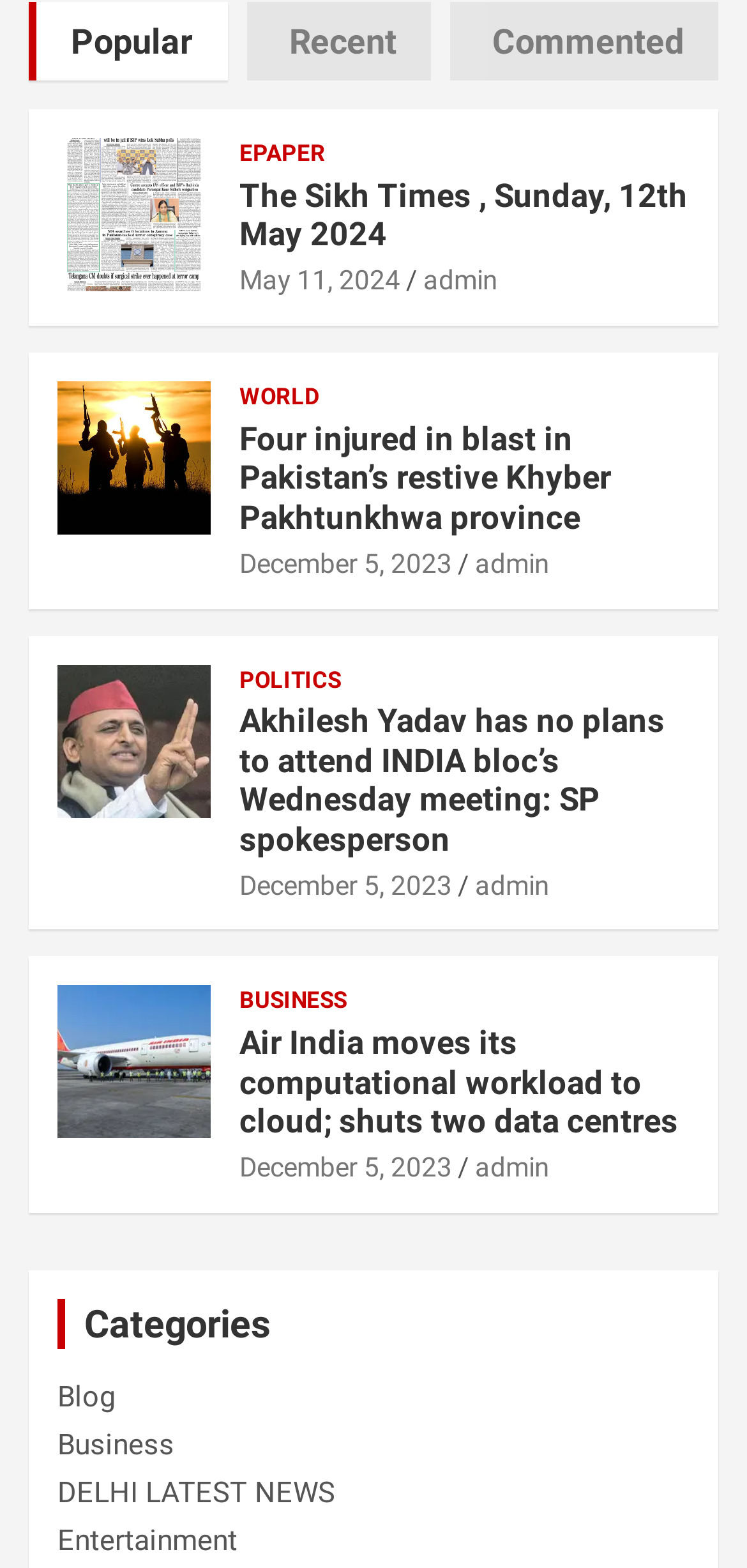Please specify the coordinates of the bounding box for the element that should be clicked to carry out this instruction: "View the news article titled Air India moves its computational workload to cloud; shuts two data centres". The coordinates must be four float numbers between 0 and 1, formatted as [left, top, right, bottom].

[0.321, 0.653, 0.923, 0.728]